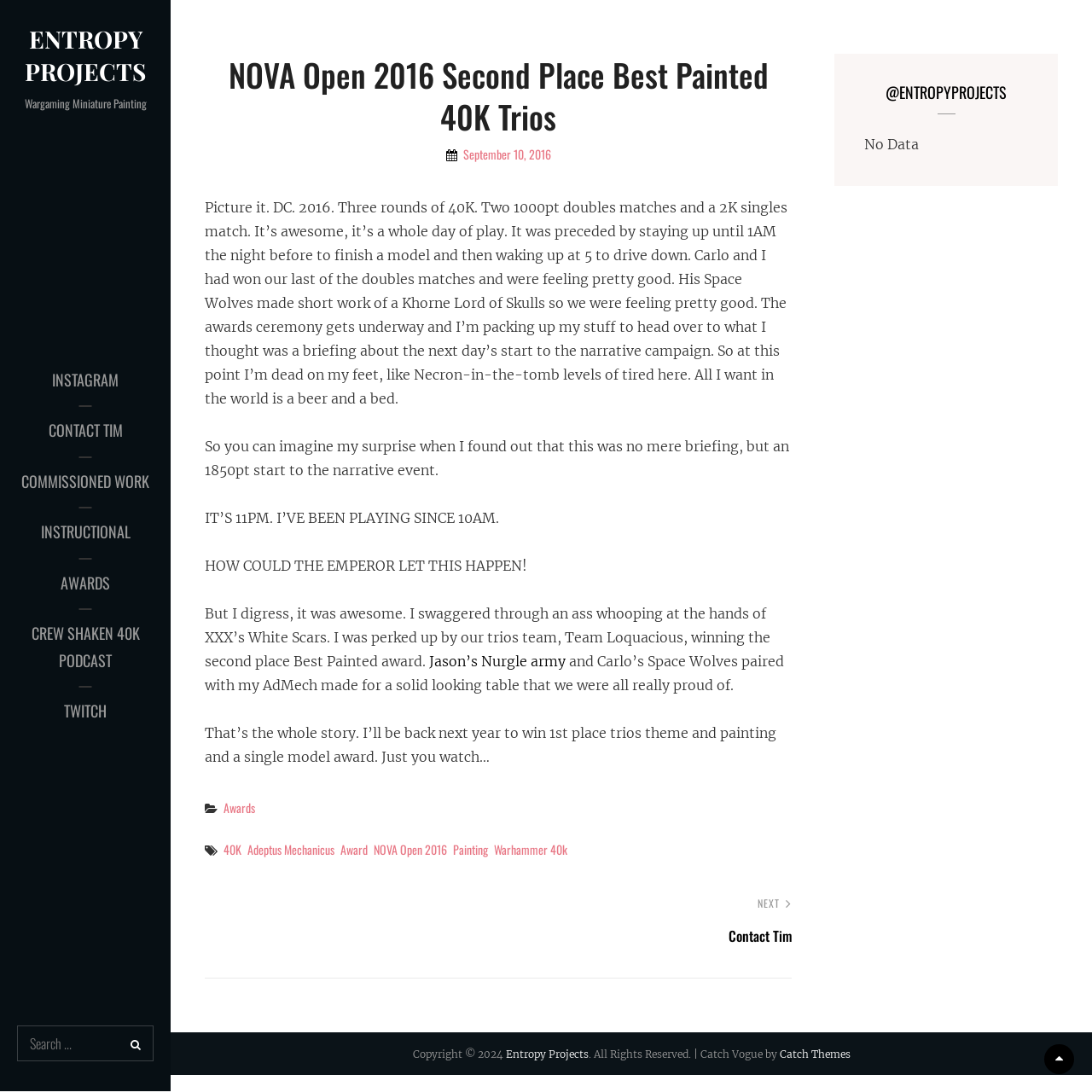Can you identify the bounding box coordinates of the clickable region needed to carry out this instruction: 'Check Archives'? The coordinates should be four float numbers within the range of 0 to 1, stated as [left, top, right, bottom].

None